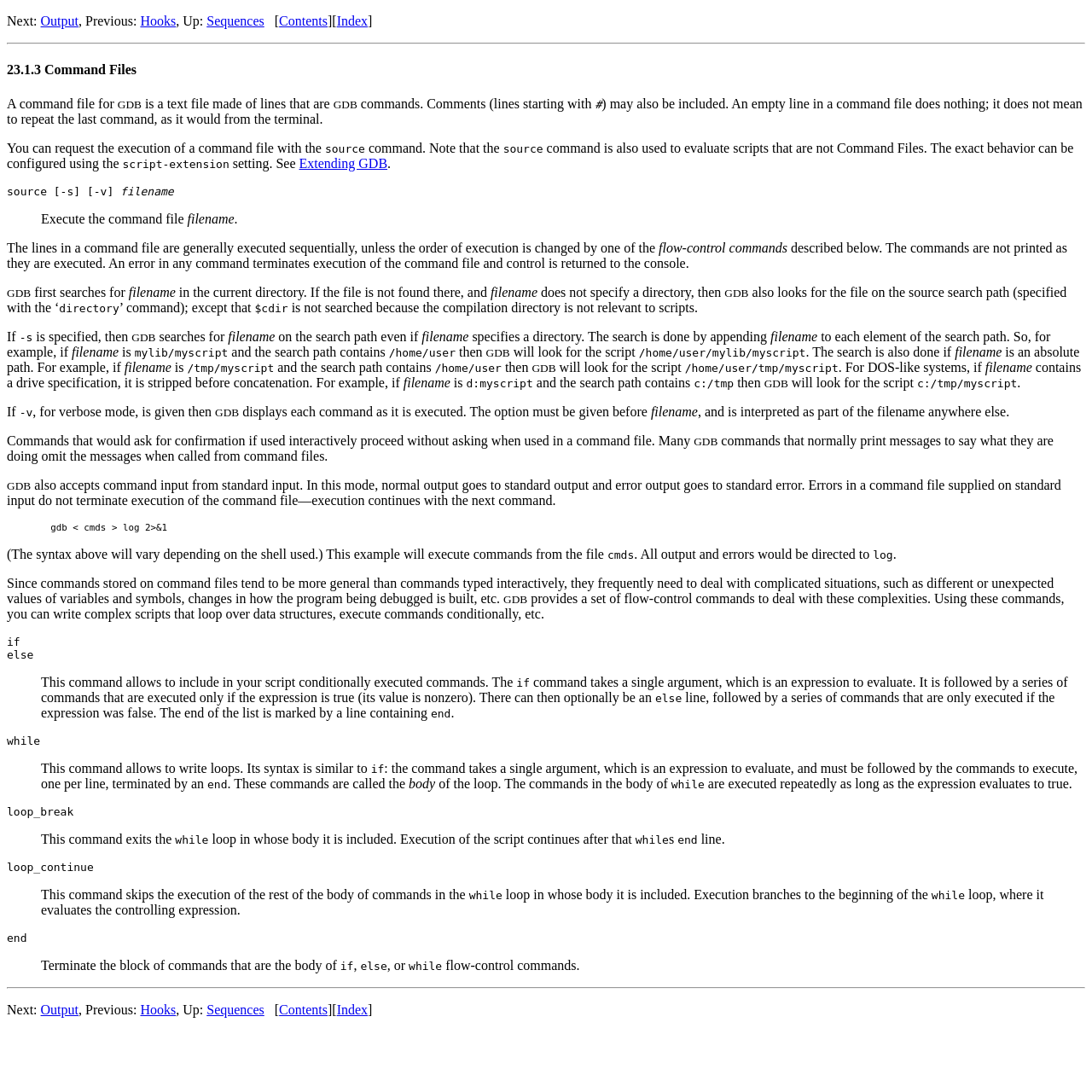Please provide the bounding box coordinates for the UI element as described: "Extending GDB". The coordinates must be four floats between 0 and 1, represented as [left, top, right, bottom].

[0.274, 0.143, 0.355, 0.156]